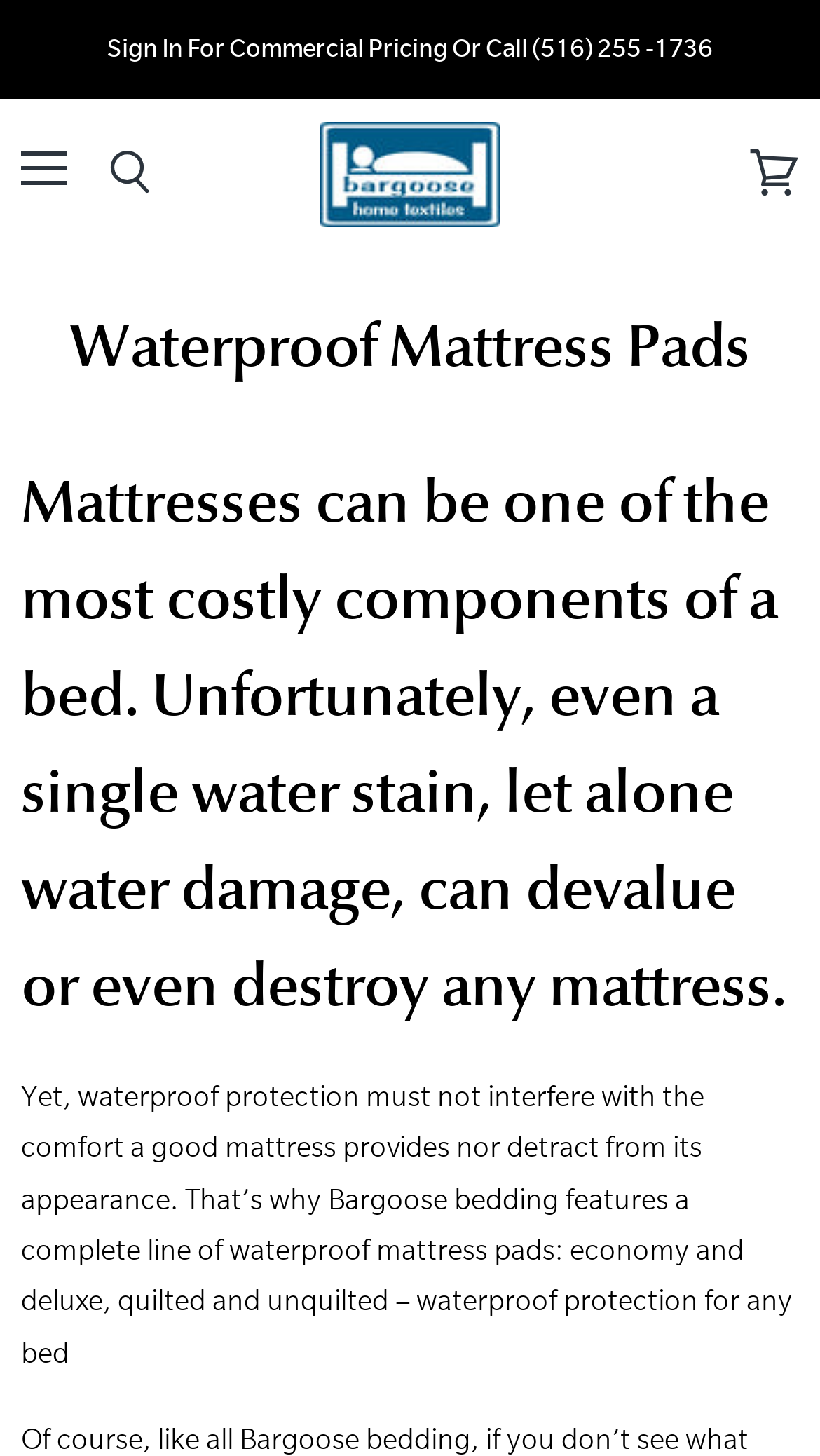Using the format (top-left x, top-left y, bottom-right x, bottom-right y), and given the element description, identify the bounding box coordinates within the screenshot: Menu icon Menu

[0.0, 0.087, 0.108, 0.153]